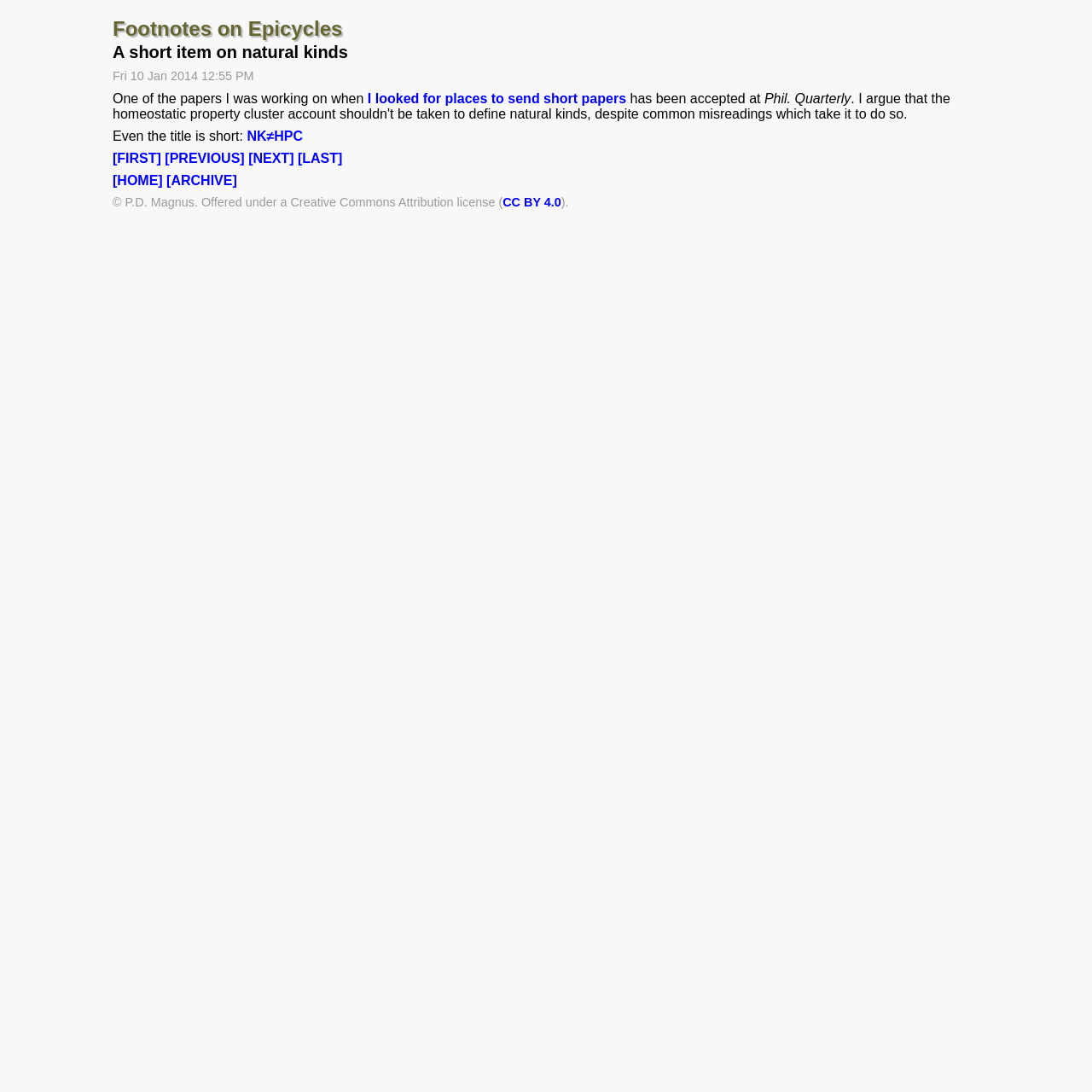Please find the bounding box coordinates of the clickable region needed to complete the following instruction: "read the post from Fri 10 Jan 2014 12:55 PM". The bounding box coordinates must consist of four float numbers between 0 and 1, i.e., [left, top, right, bottom].

[0.103, 0.063, 0.232, 0.076]